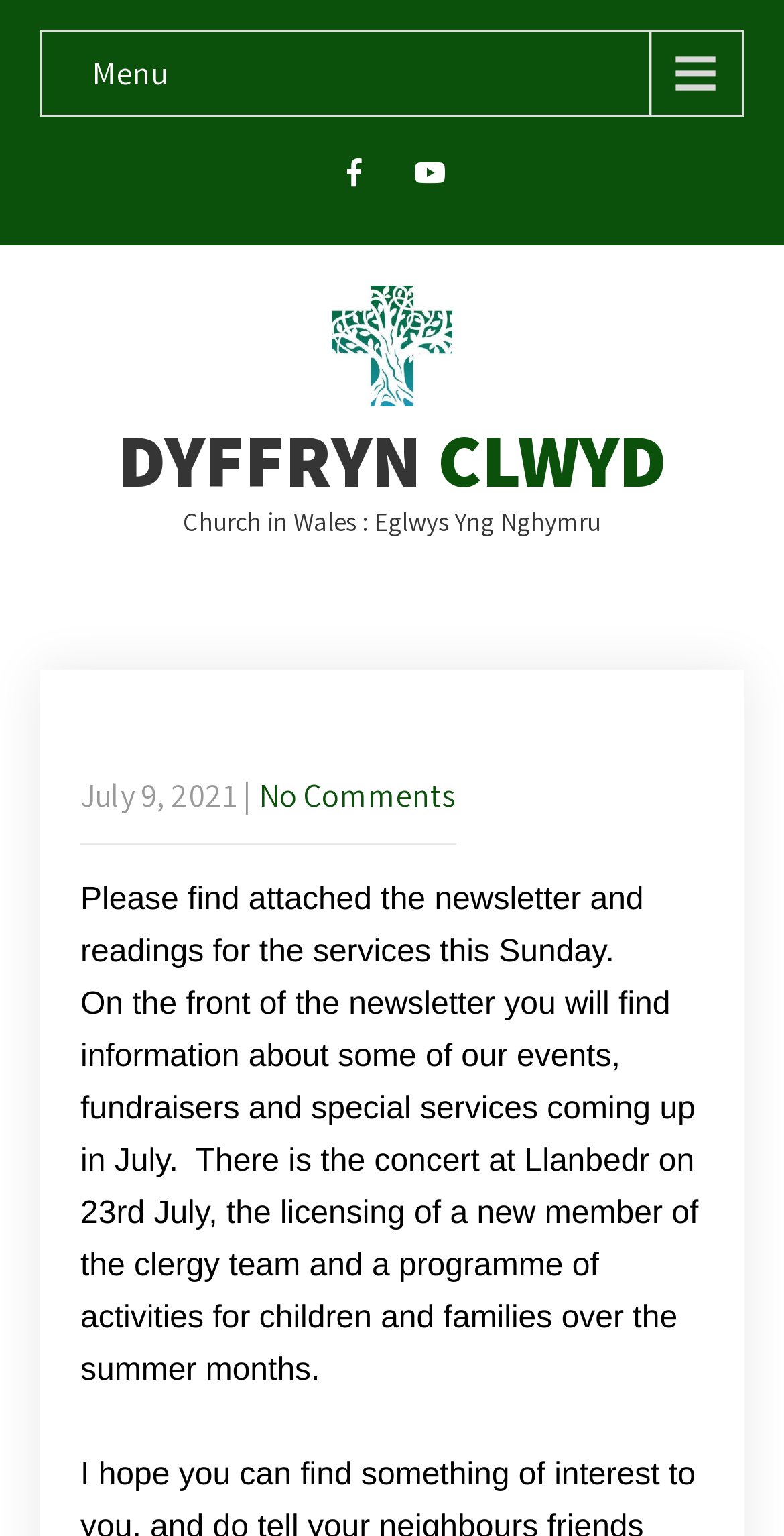What is the name of the church?
Kindly offer a comprehensive and detailed response to the question.

I found the name of the church by looking at the heading element with the text 'DYFFRYN CLWYD' which is located at the top of the page.